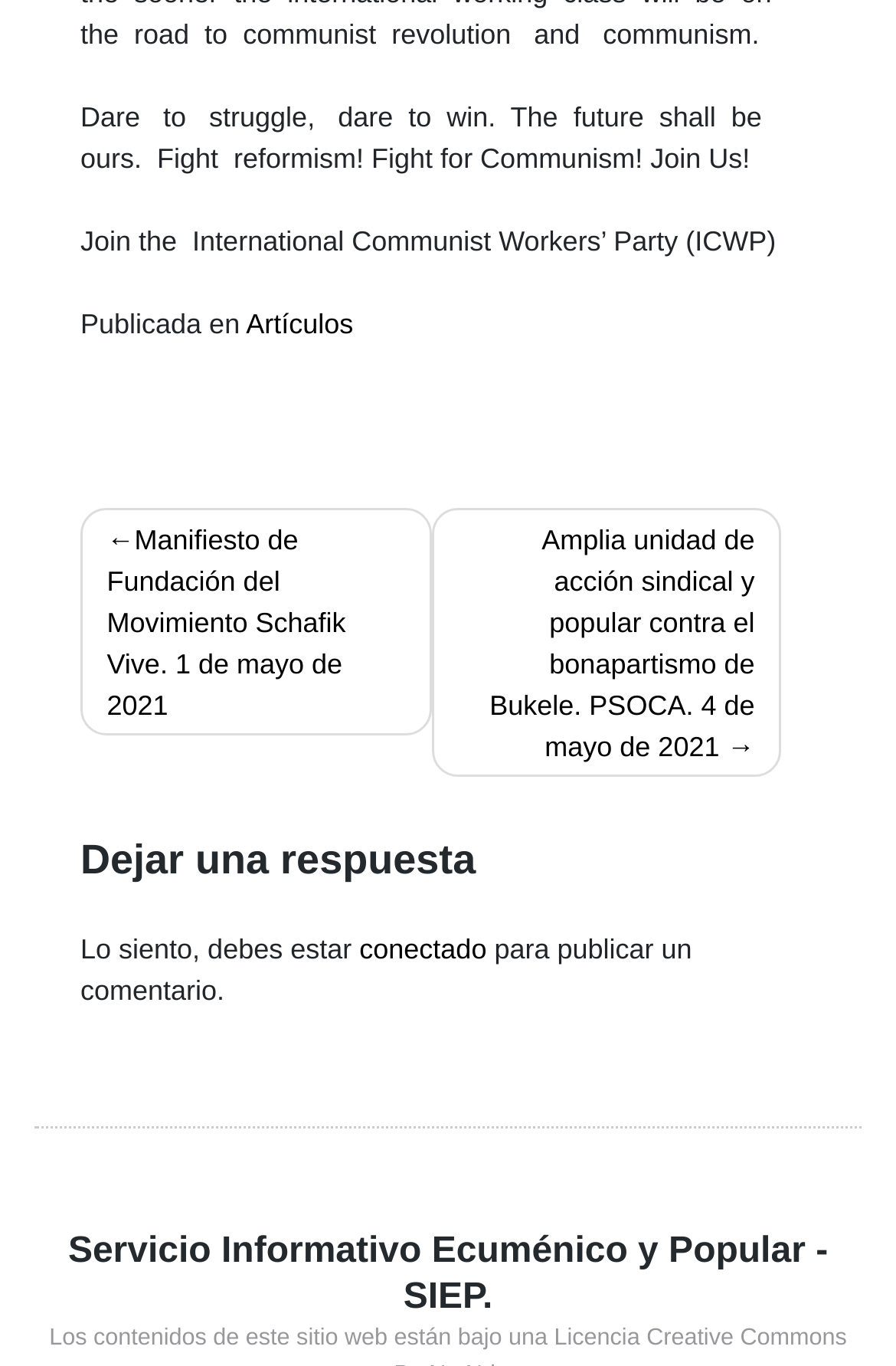Carefully examine the image and provide an in-depth answer to the question: What is required to publish a comment?

The question is asking about the requirement to publish a comment. By looking at the StaticText element with the text 'Lo siento, debes estar conectado para publicar un comentario.', we can determine that the answer is to be connected.